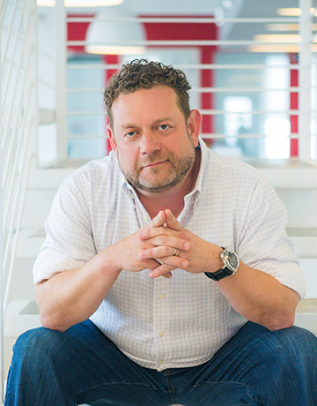Answer the question with a brief word or phrase:
How many years of experience does John Barker have?

Over 30 years